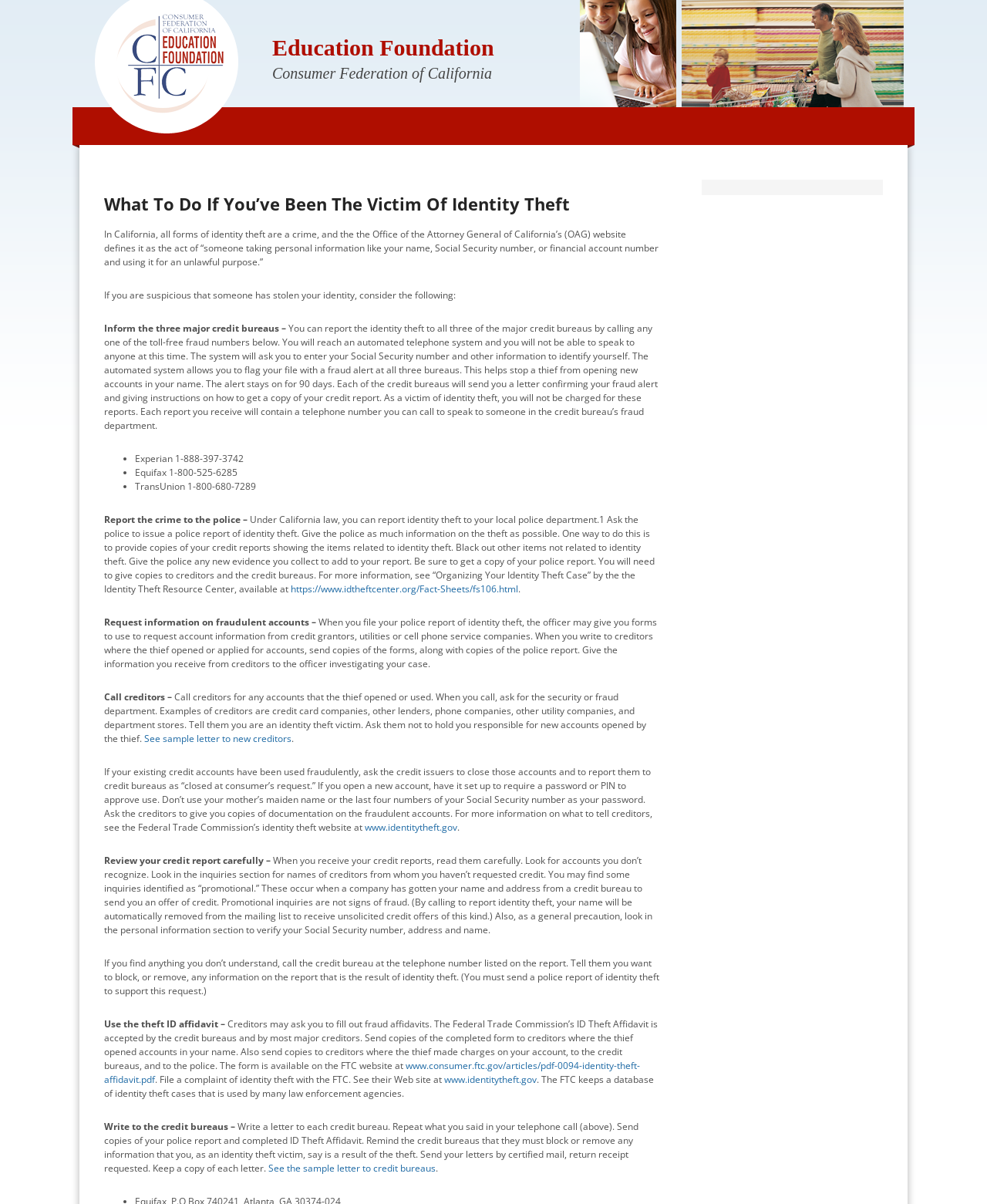Please determine the bounding box coordinates for the UI element described as: "www.consumer.ftc.gov/articles/pdf-0094-identity-theft-affidavit.pdf".

[0.105, 0.88, 0.648, 0.902]